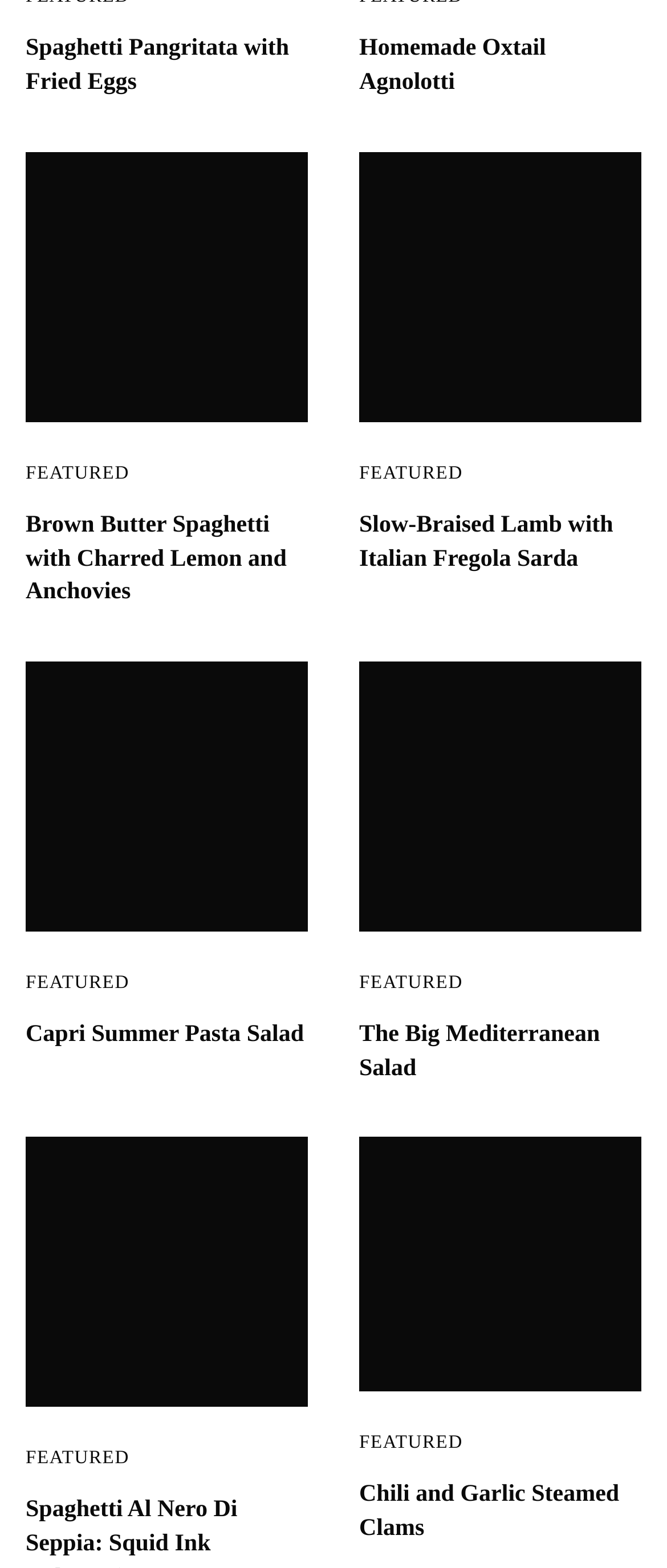Find the bounding box coordinates of the clickable area required to complete the following action: "View Brown Butter Spaghetti with Anchovies".

[0.038, 0.097, 0.462, 0.269]